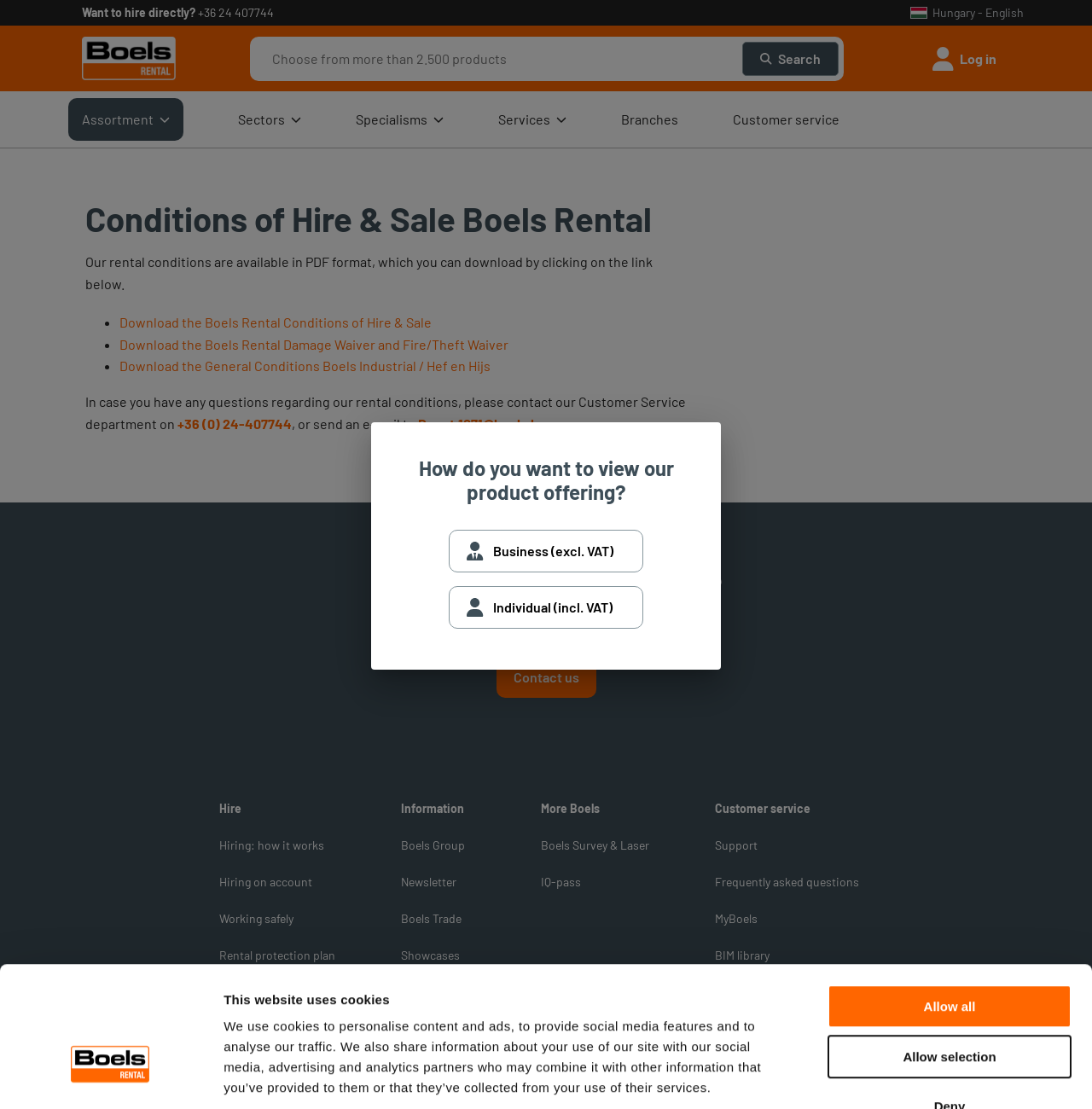Please determine the bounding box coordinates for the element with the description: "Hiring: how it works".

[0.201, 0.755, 0.297, 0.768]